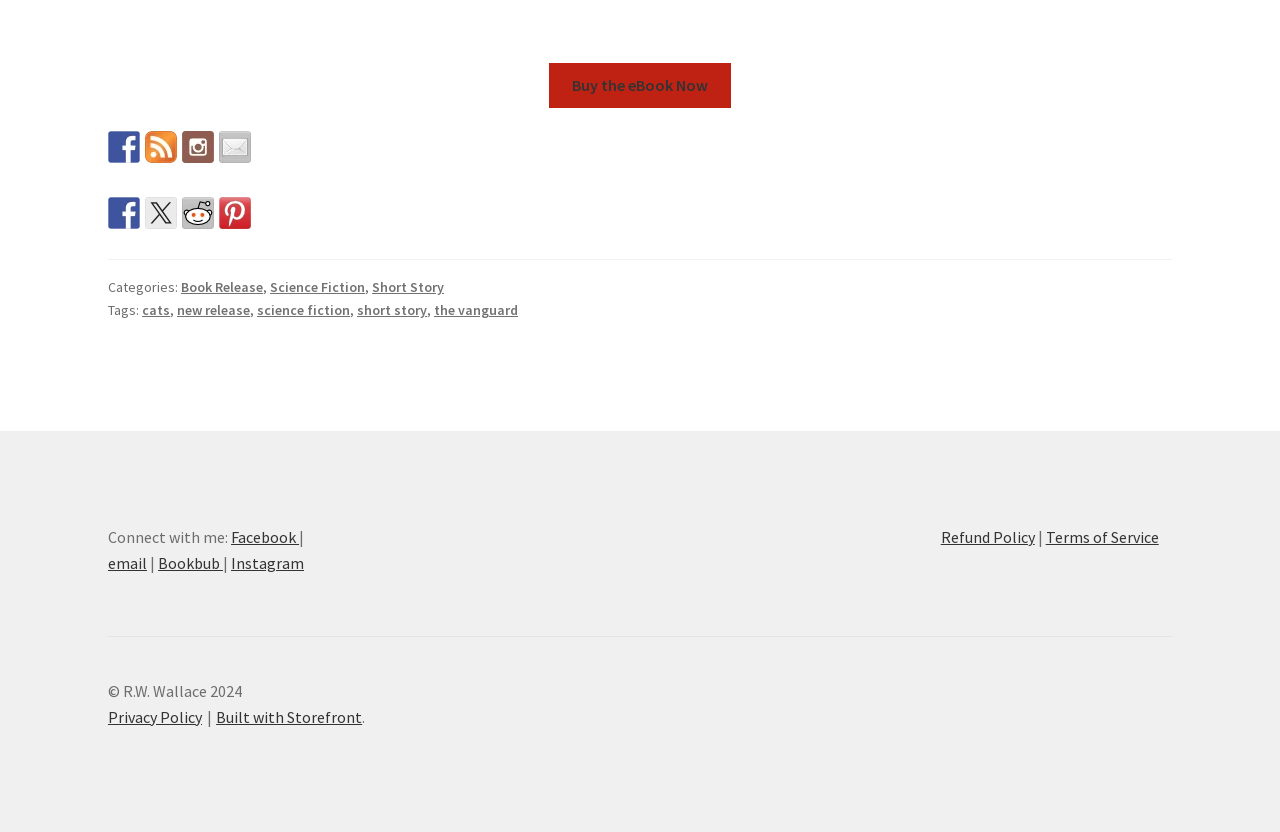Using the information from the screenshot, answer the following question thoroughly:
What is the refund policy link located?

The refund policy link is located at the bottom left of the webpage, in the section with other links such as 'Terms of Service' and 'Privacy Policy'.